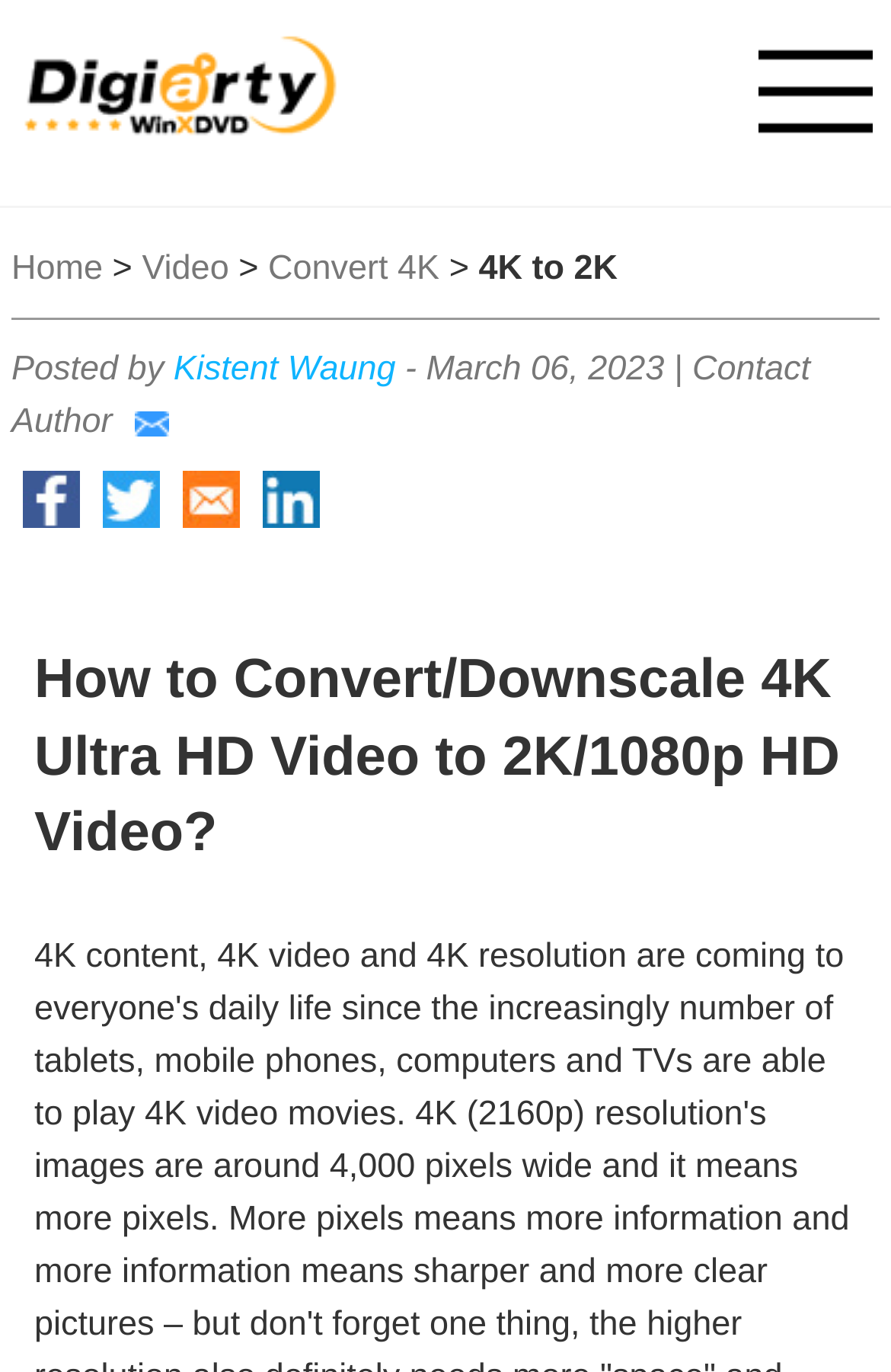Identify the bounding box for the described UI element. Provide the coordinates in (top-left x, top-left y, bottom-right x, bottom-right y) format with values ranging from 0 to 1: OK

None